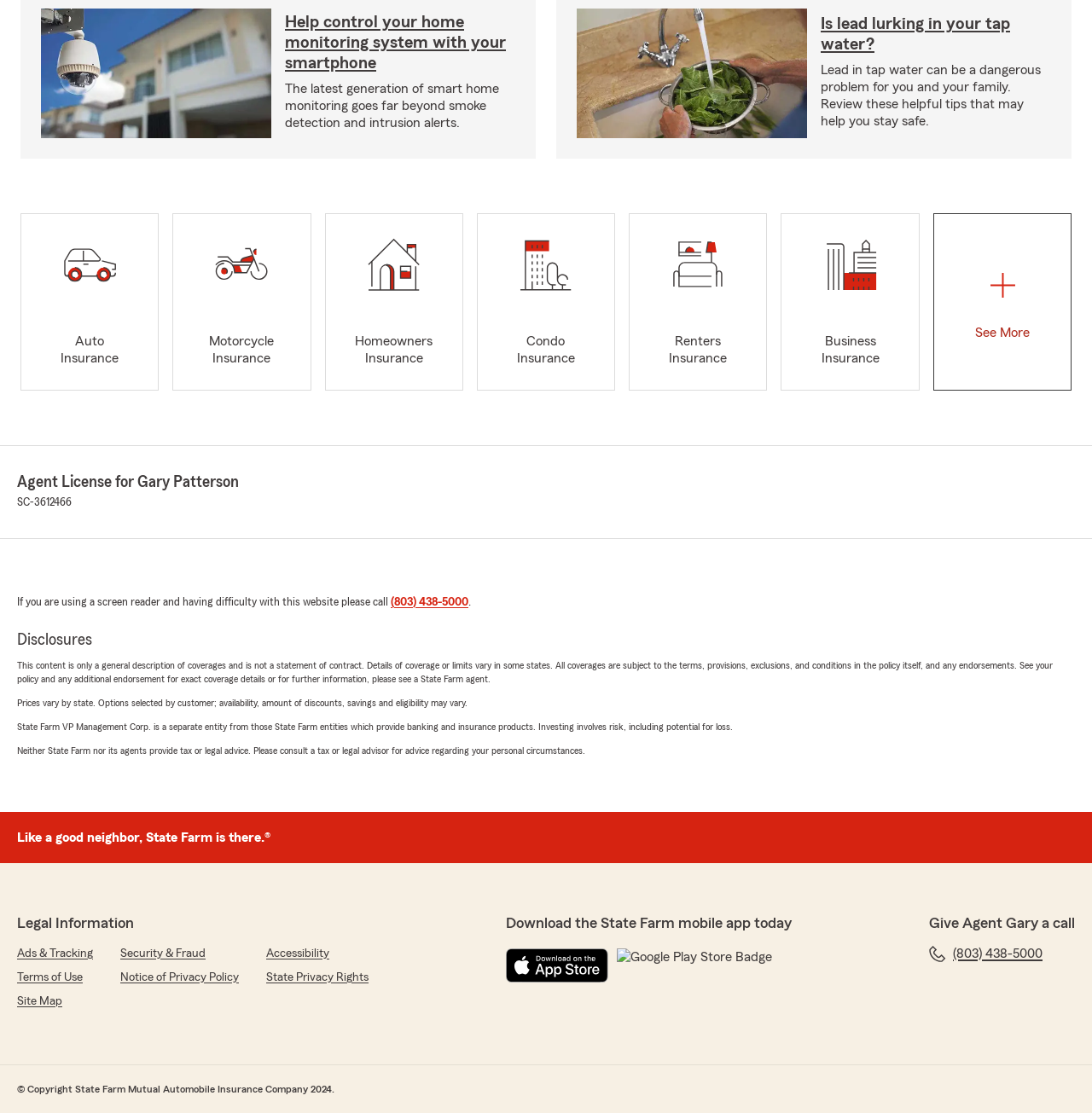Give a short answer using one word or phrase for the question:
What is the phone number to call for assistance?

(803) 438-5000